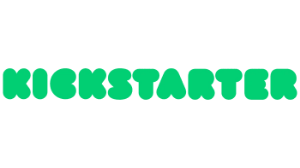Give an in-depth summary of the scene depicted in the image.

This image features the iconic logo of "KICKSTARTER," a well-known crowdfunding platform that helps creators and entrepreneurs bring their projects to life. The logo is designed in a vibrant green color and comprises rounded, playful lettering that spells out the brand name. The visual style conveys a sense of creativity and enthusiasm, aligning with Kickstarter's mission to support diverse and innovative projects. The logo is optimized for digital display, ensuring it maintains quality and clarity across various devices, making it easily recognizable in online contexts. Below the image, it is noted that KICKSTARTER is the exclusive owner of this logo, and while the logo is available for download in PNG format, it is emphasized that the rights belong solely to KICKSTARTER.